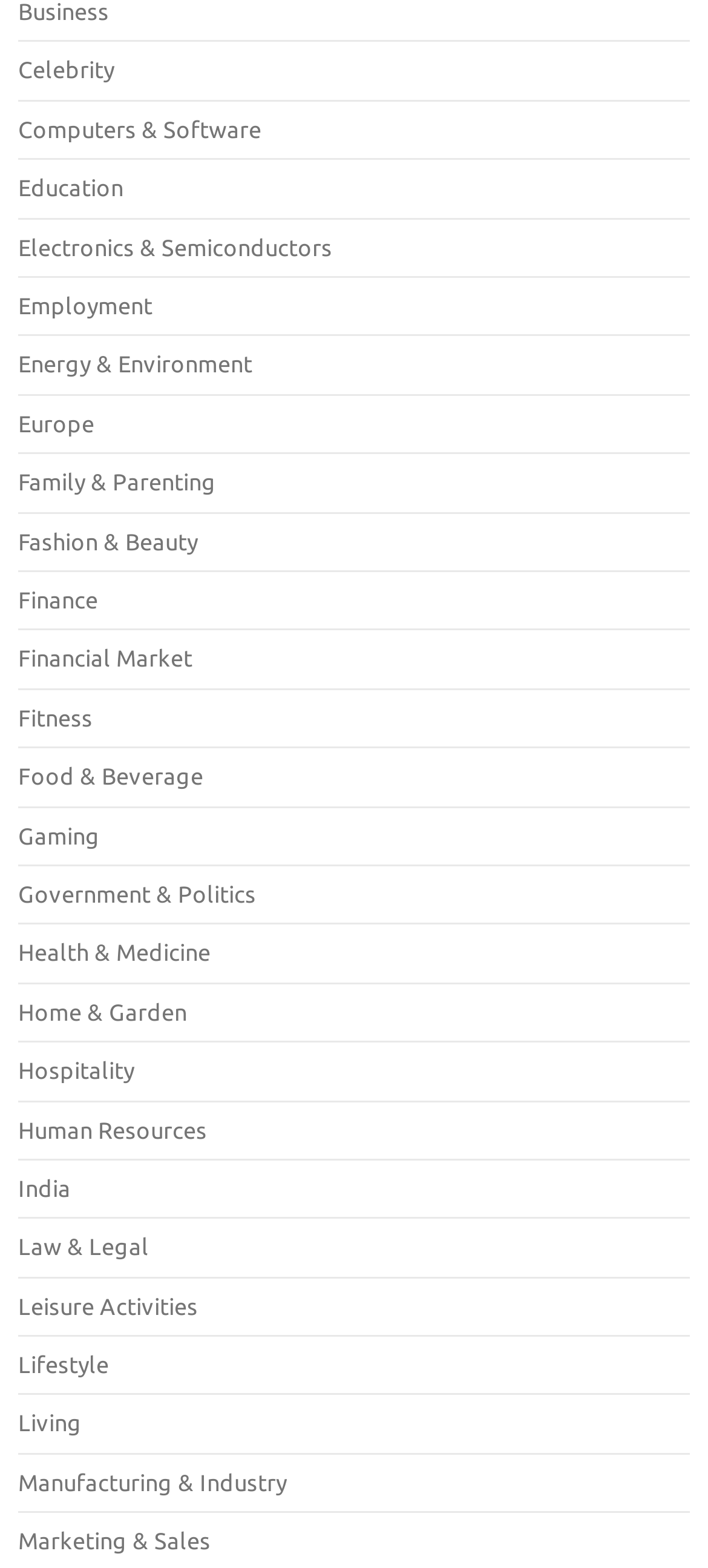Please find the bounding box coordinates of the element that needs to be clicked to perform the following instruction: "Browse Education". The bounding box coordinates should be four float numbers between 0 and 1, represented as [left, top, right, bottom].

[0.026, 0.111, 0.174, 0.128]